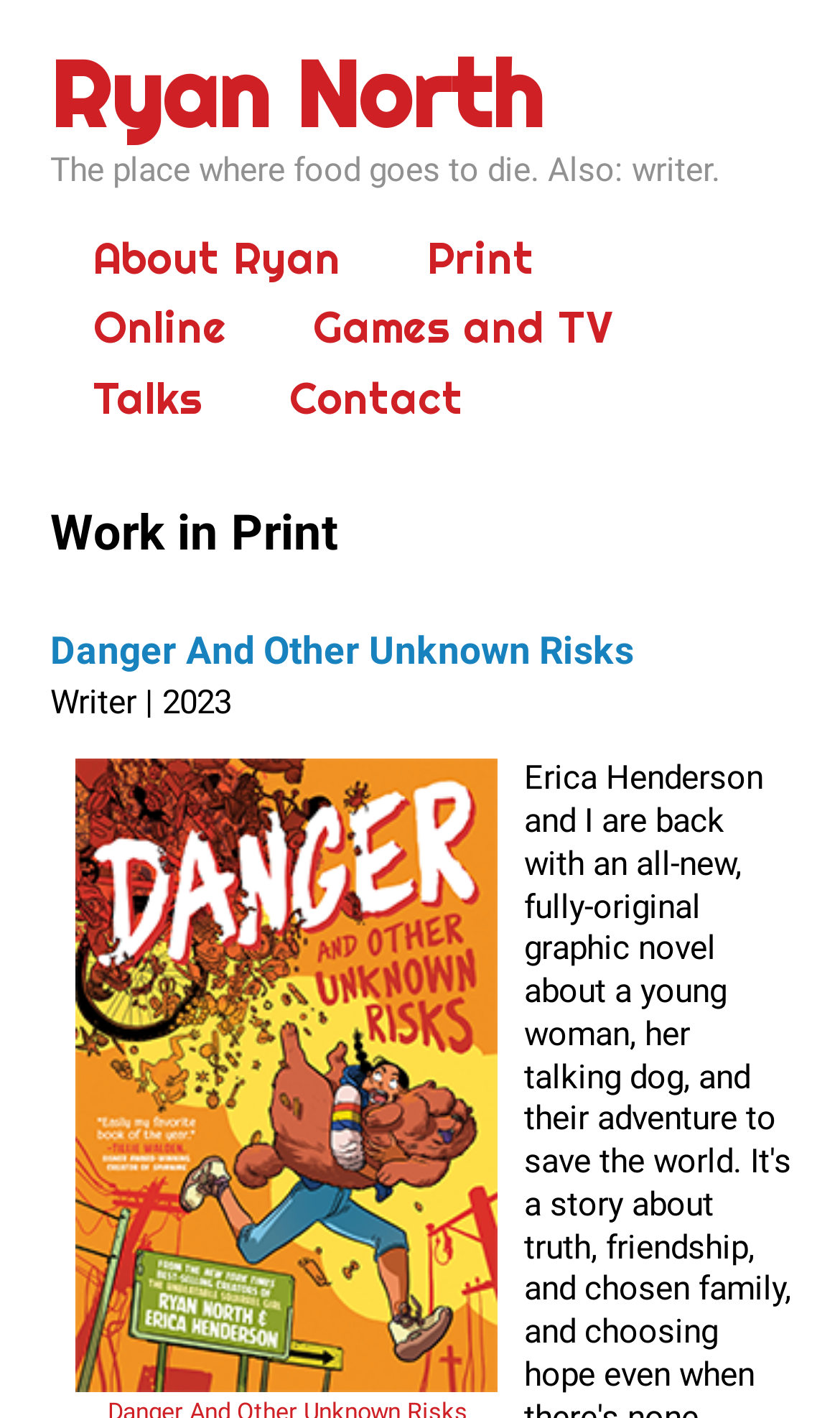Review the image closely and give a comprehensive answer to the question: What is the year of publication of the first print work?

The year of publication of the first print work 'Danger And Other Unknown Risks' is 2023, as indicated by the text 'Writer | 2023'.